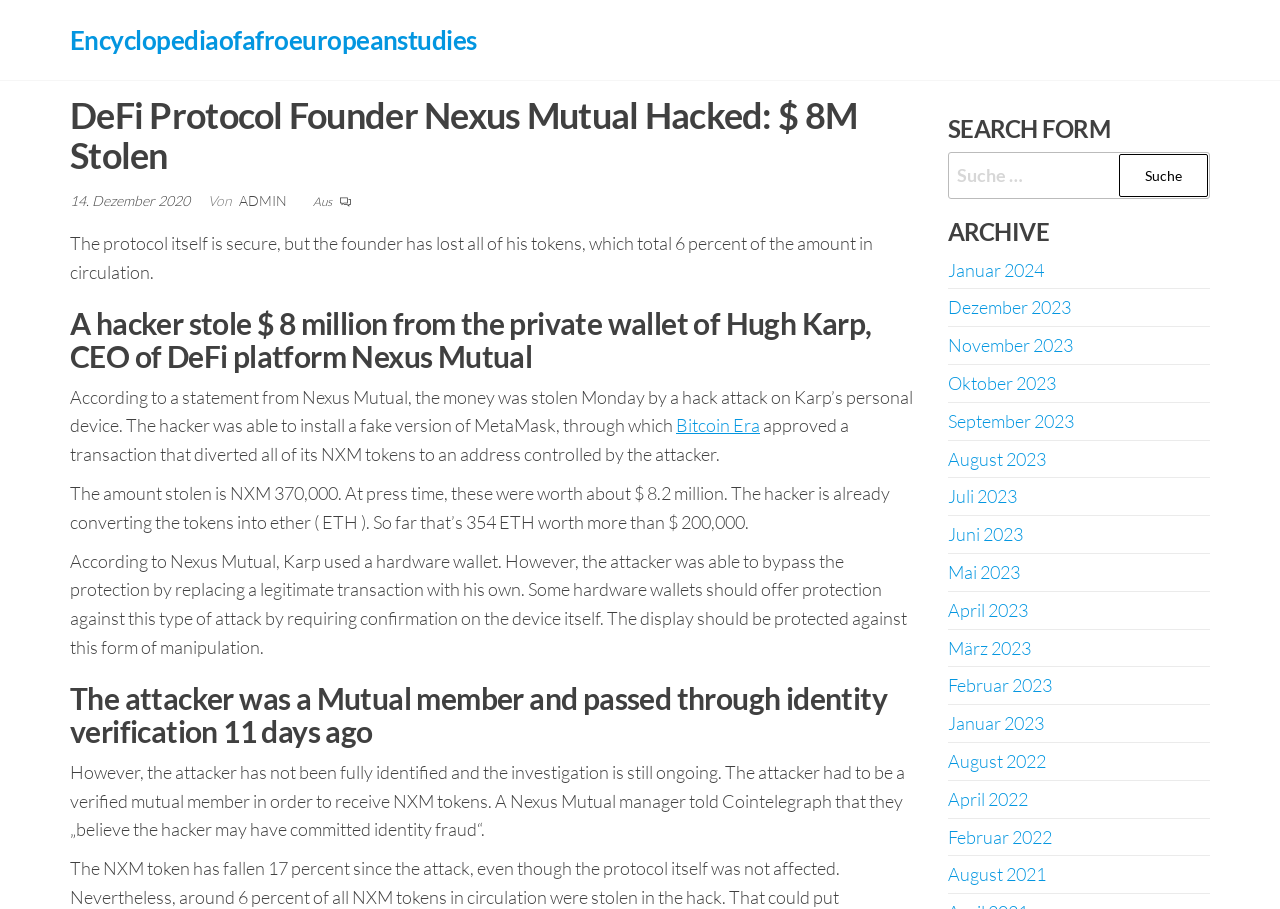Explain the contents of the webpage comprehensively.

The webpage is an article about a hacking incident involving DeFi protocol founder Nexus Mutual, where $8 million was stolen. At the top of the page, there is a heading with the title of the article, followed by a link to the Encyclopedia of Afro-European Studies. Below the title, there is a date "14. Dezember 2020" and an author's name "ADMIN" with a link.

The main content of the article is divided into several sections, each with a heading. The first section describes the hacking incident, stating that the protocol itself is secure, but the founder lost all of his tokens, which total 6 percent of the amount in circulation. The next section explains how the hacker stole the money by installing a fake version of MetaMask on the founder's personal device.

The article continues to provide more details about the hacking incident, including the amount stolen, which is approximately $8.2 million, and how the hacker is converting the tokens into ether. There is also a section discussing the security measures of hardware wallets and how the attacker was able to bypass them.

Further down the page, there is a section with a heading "The attacker was a Mutual member and passed through identity verification 11 days ago", which discusses the investigation into the hacking incident and the possibility of identity fraud.

On the right side of the page, there is a search form with a heading "SEARCH FORM" and a search box. Below the search form, there is an "ARCHIVE" section with links to various months and years, from January 2024 to August 2021.

Overall, the webpage is a news article providing detailed information about a hacking incident involving DeFi protocol founder Nexus Mutual, with a focus on the security measures and the investigation into the incident.